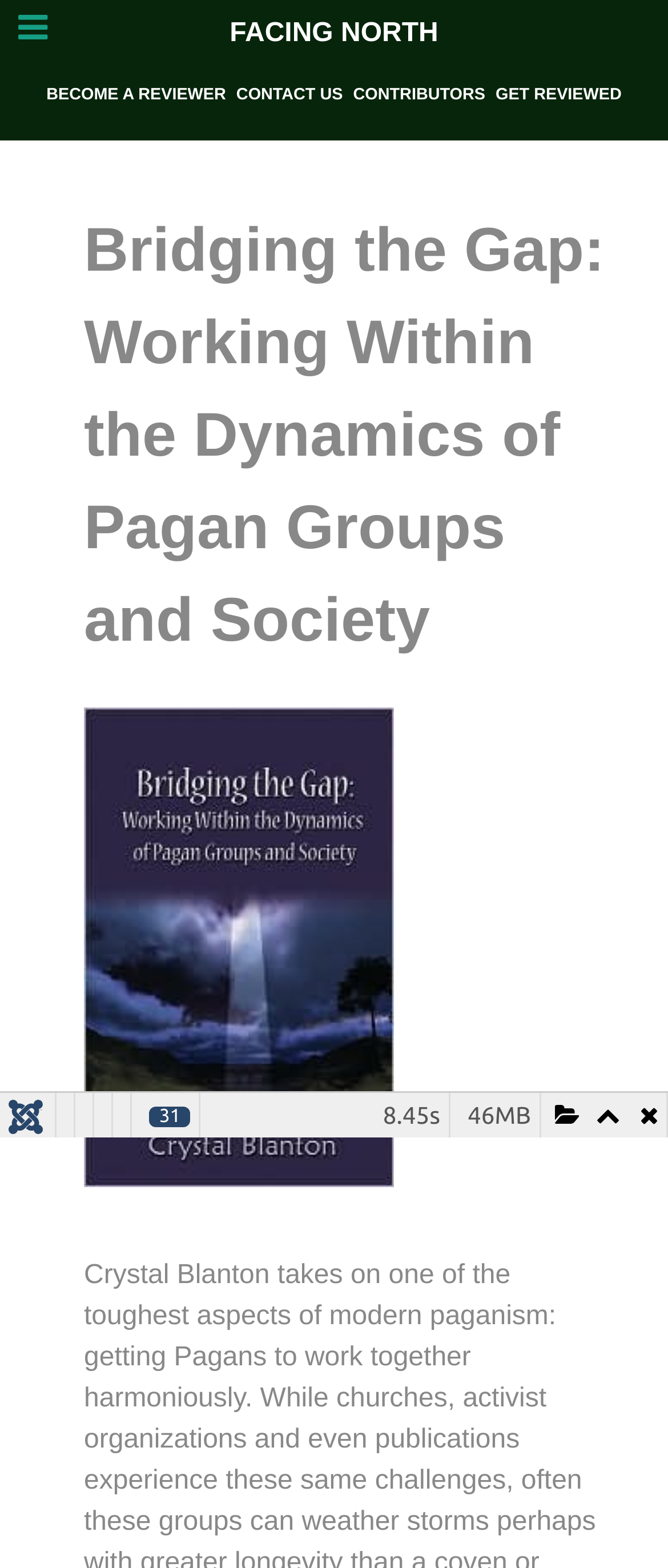Write an exhaustive caption that covers the webpage's main aspects.

The webpage is about "Bridging the Gap: Working Within the Dynamics of Pagan Groups and Society". At the top, there is a navigation menu with a link to "FACING NORTH" on the left side. To the right of it, there are four more links: "BECOME A REVIEWER", "CONTACT US", "CONTRIBUTORS", and "GET REVIEWED". 

Below the navigation menu, there is a heading with the same title as the webpage, taking up most of the width. Underneath the heading, there is an image that spans about half of the width.

On the bottom left, there are several links arranged vertically, with no text description. On the bottom right, there are a few more links, including one labeled "31". Additionally, there are two static text elements displaying "46MB" and "8.45s", likely indicating the file size and loading time of the webpage.